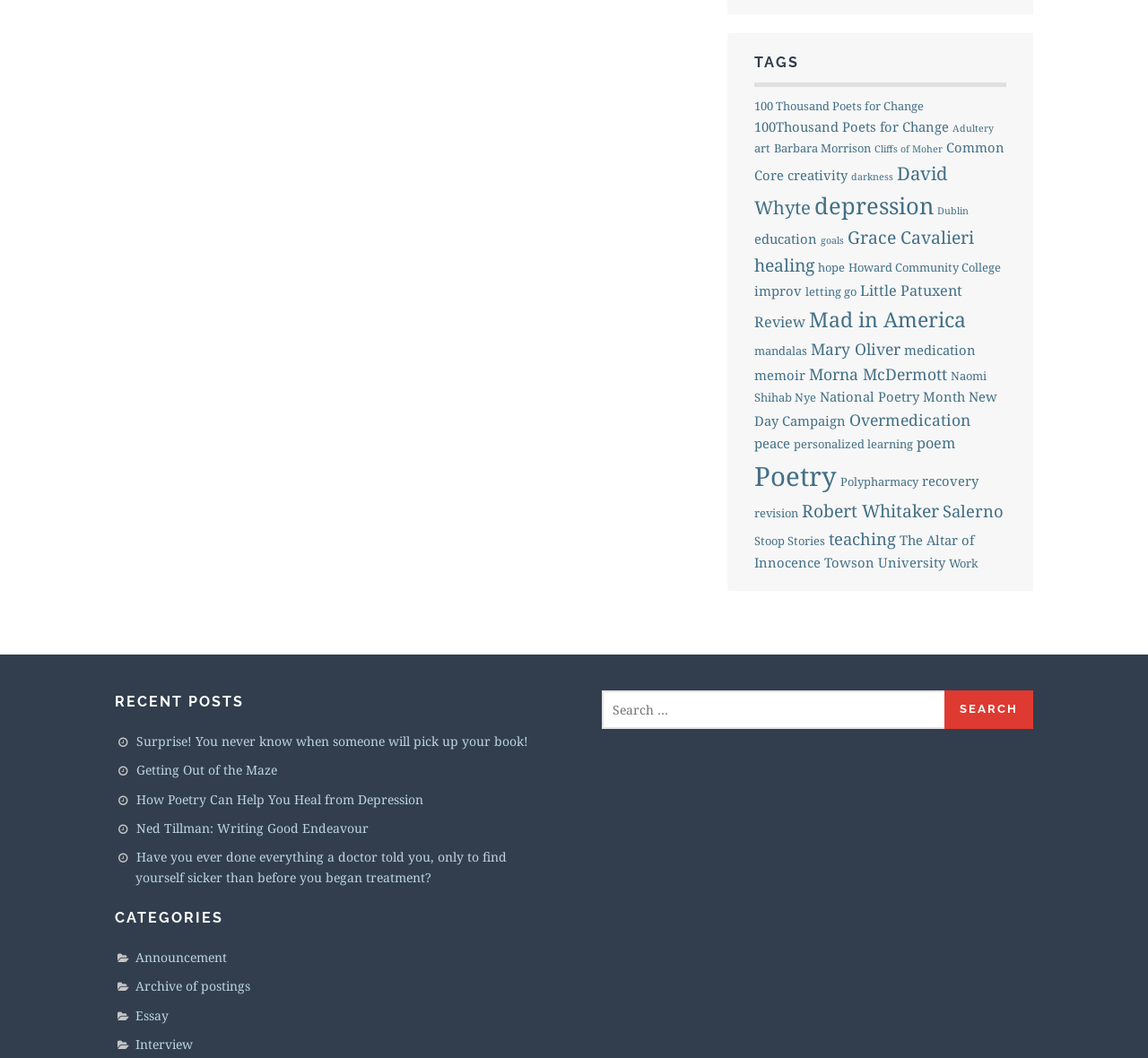Please pinpoint the bounding box coordinates for the region I should click to adhere to this instruction: "Explore categories".

[0.1, 0.705, 0.476, 0.727]